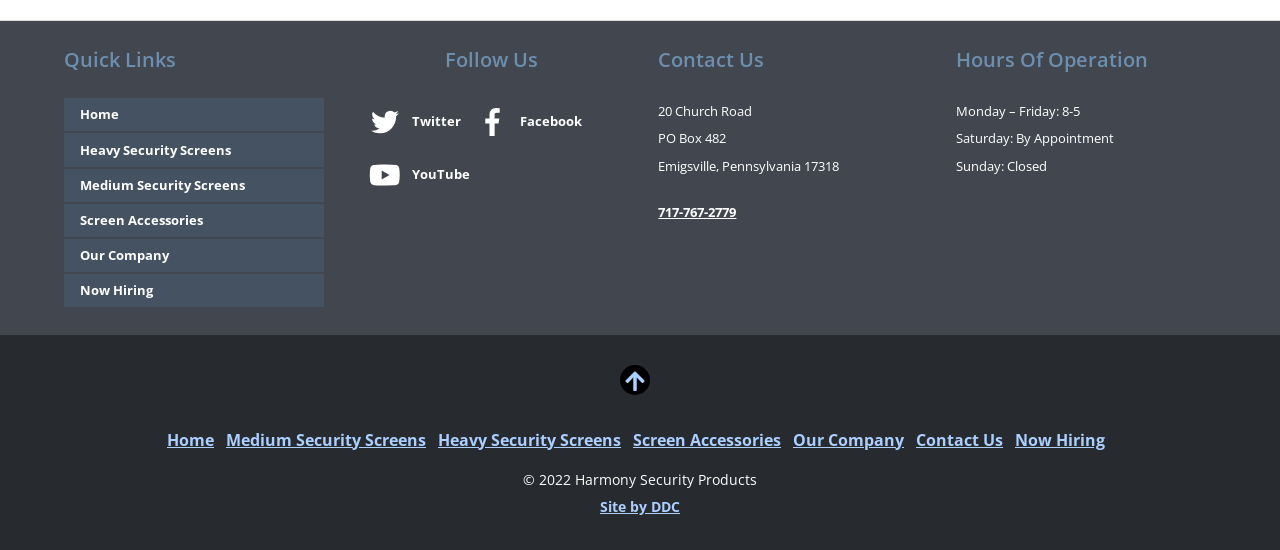Please locate the bounding box coordinates of the element that should be clicked to achieve the given instruction: "Follow us on Twitter".

[0.282, 0.203, 0.36, 0.236]